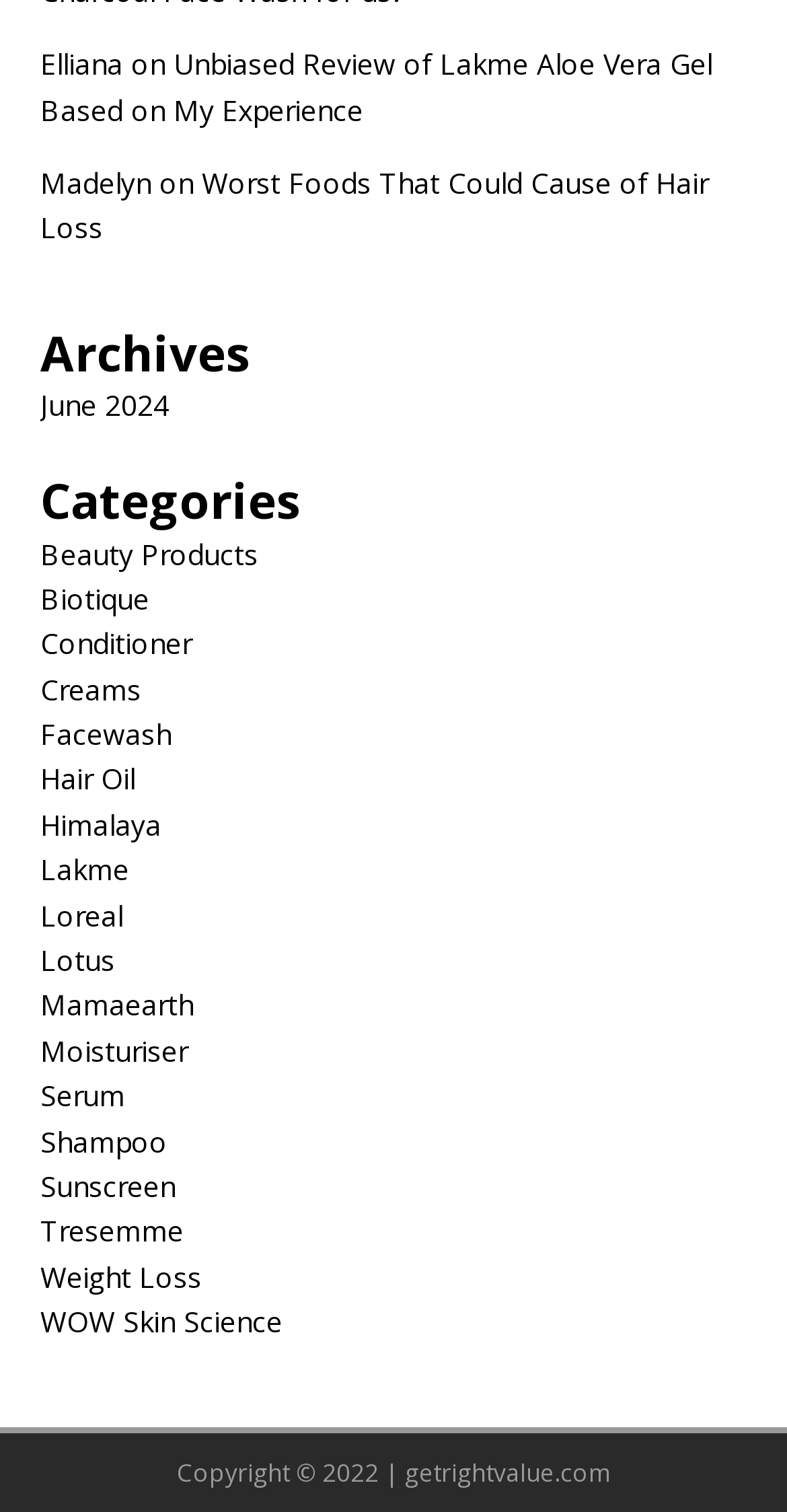Provide a thorough and detailed response to the question by examining the image: 
What is the name of the author of the first article?

The first article has a footer section with the text 'Elliana on', indicating that Elliana is the author of the article.